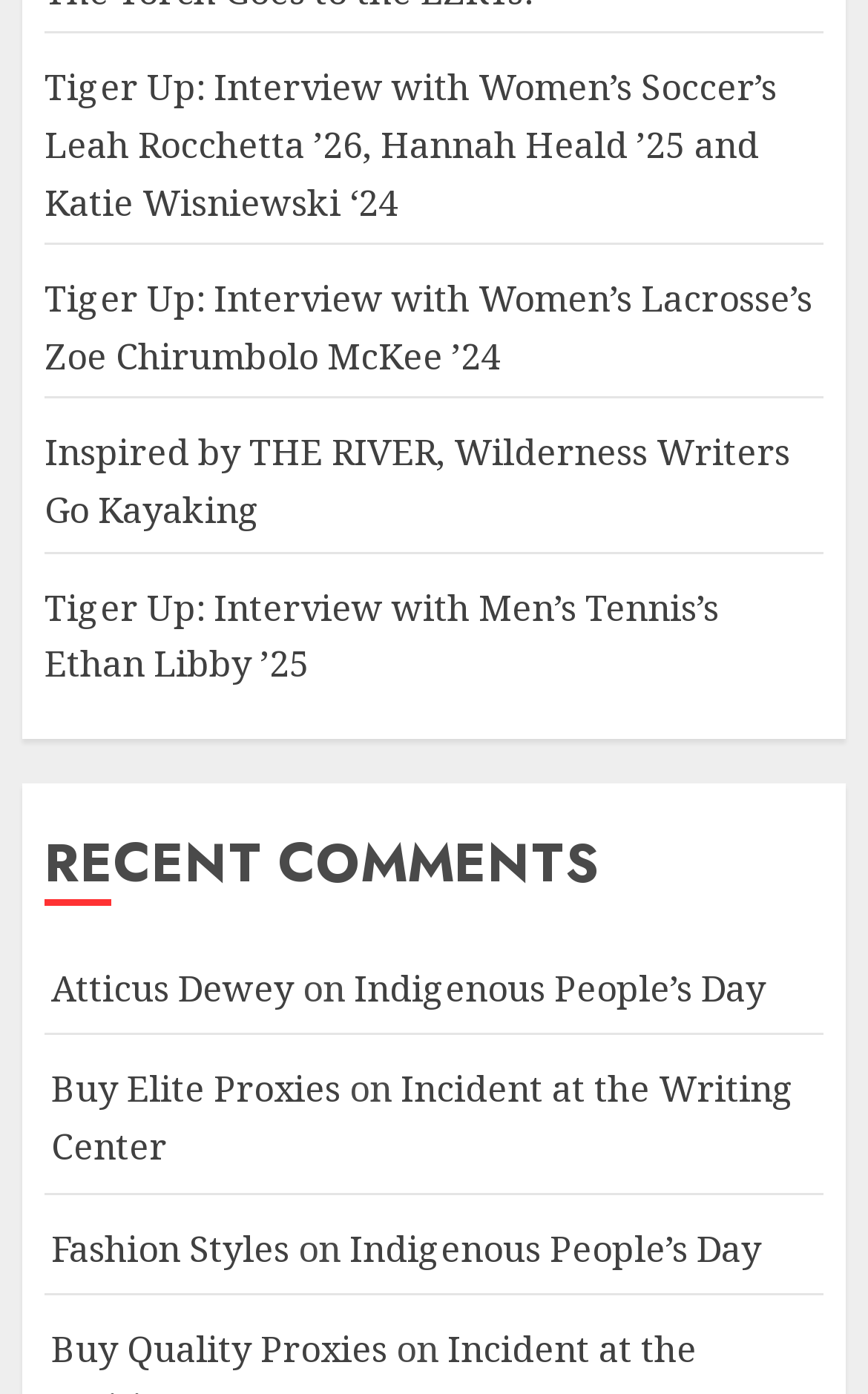Please find the bounding box coordinates of the element that you should click to achieve the following instruction: "Follow on Facebook". The coordinates should be presented as four float numbers between 0 and 1: [left, top, right, bottom].

None